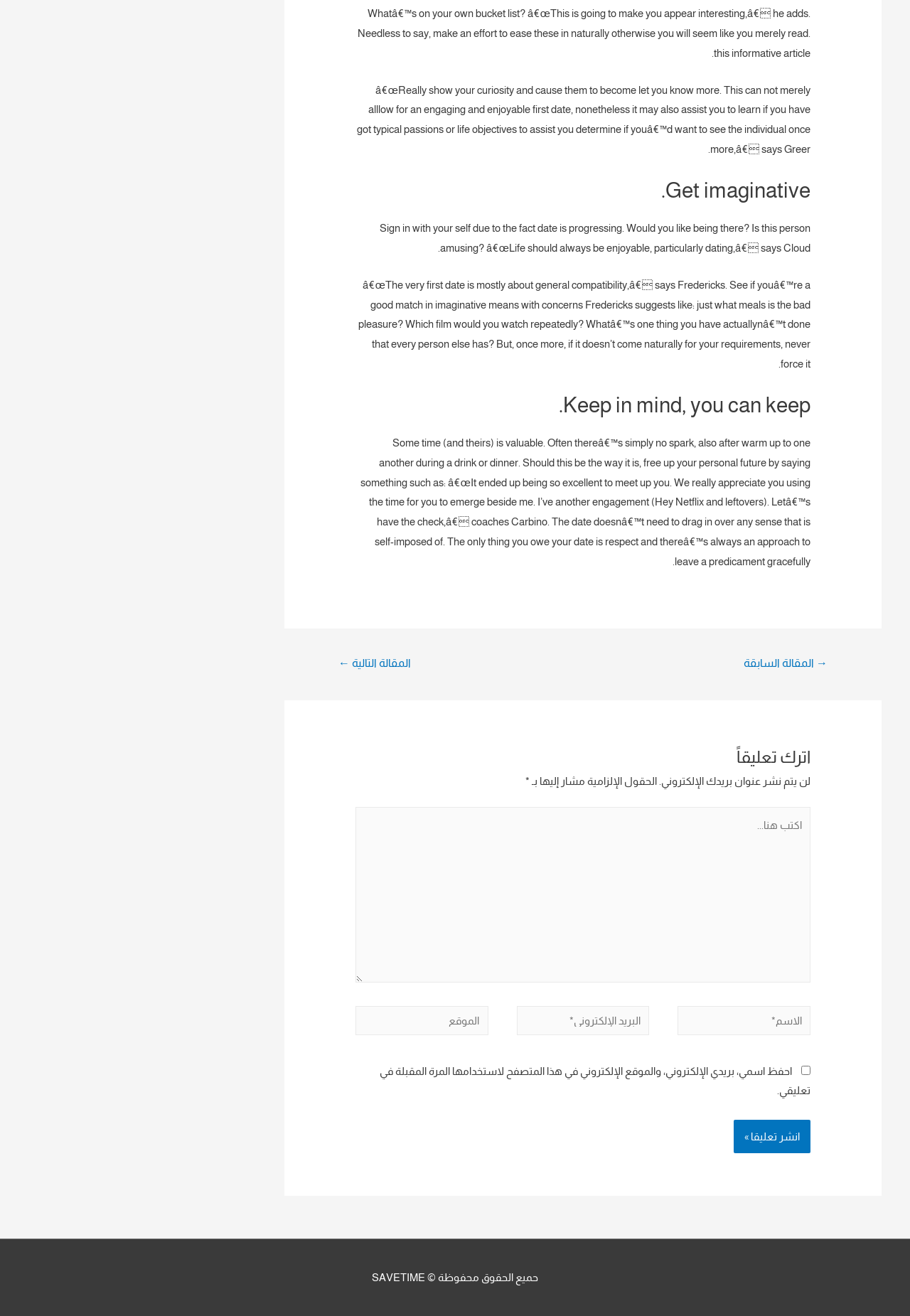Provide a brief response using a word or short phrase to this question:
What is required to leave a comment on the webpage?

Name and email